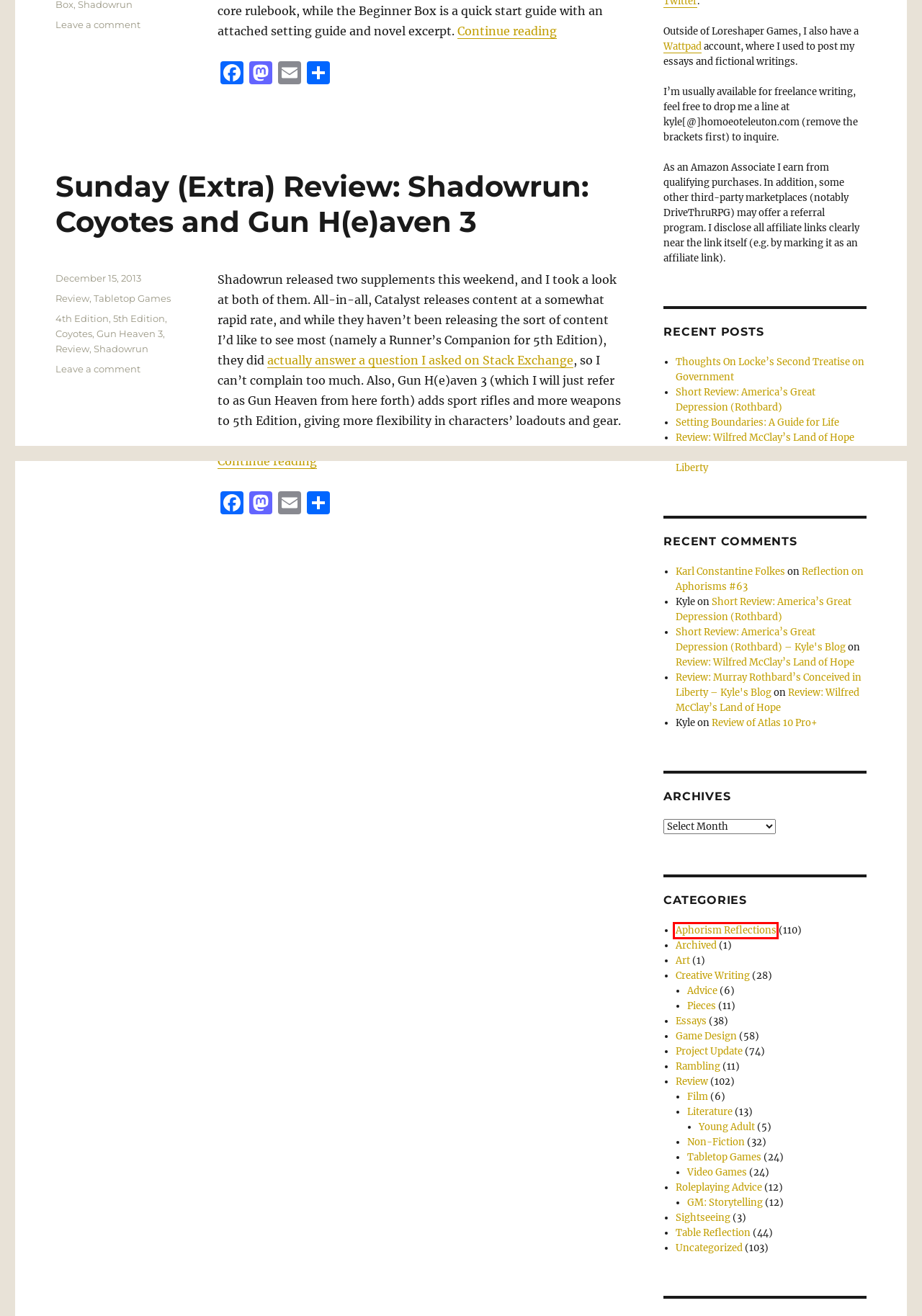You have been given a screenshot of a webpage with a red bounding box around a UI element. Select the most appropriate webpage description for the new webpage that appears after clicking the element within the red bounding box. The choices are:
A. Archived – Kyle's Blog
B. Uncategorized – Kyle's Blog
C. Review: Wilfred McClay’s Land of Hope – Kyle's Blog
D. Film – Kyle's Blog
E. GM: Storytelling – Kyle's Blog
F. Gun Heaven 3 – Kyle's Blog
G. Advice – Kyle's Blog
H. Aphorism Reflections – Kyle's Blog

H